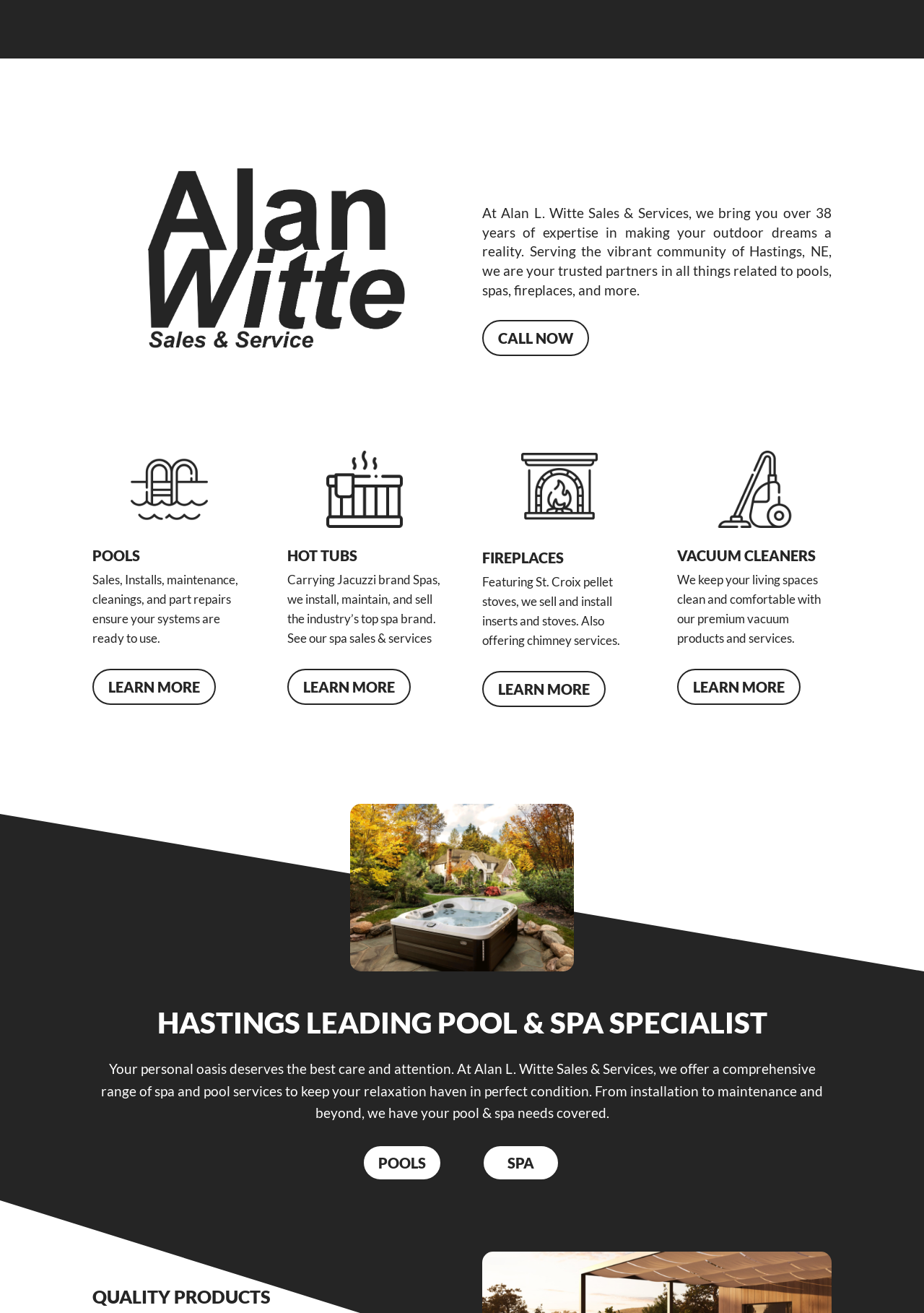Use a single word or phrase to answer the following:
How many categories of products are listed on the webpage?

4